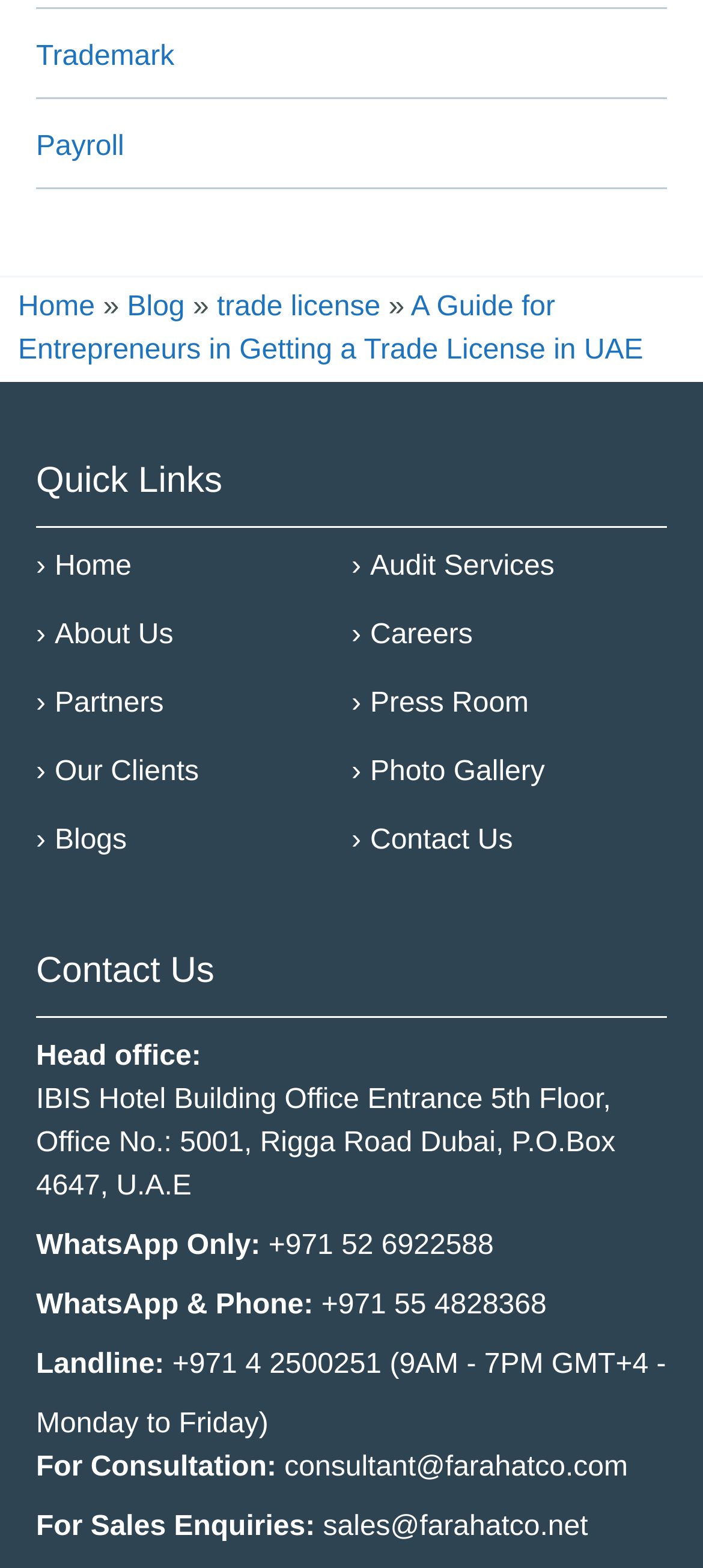Locate the bounding box coordinates of the item that should be clicked to fulfill the instruction: "Read the 'A Guide for Entrepreneurs in Getting a Trade License in UAE' article".

[0.026, 0.186, 0.915, 0.233]